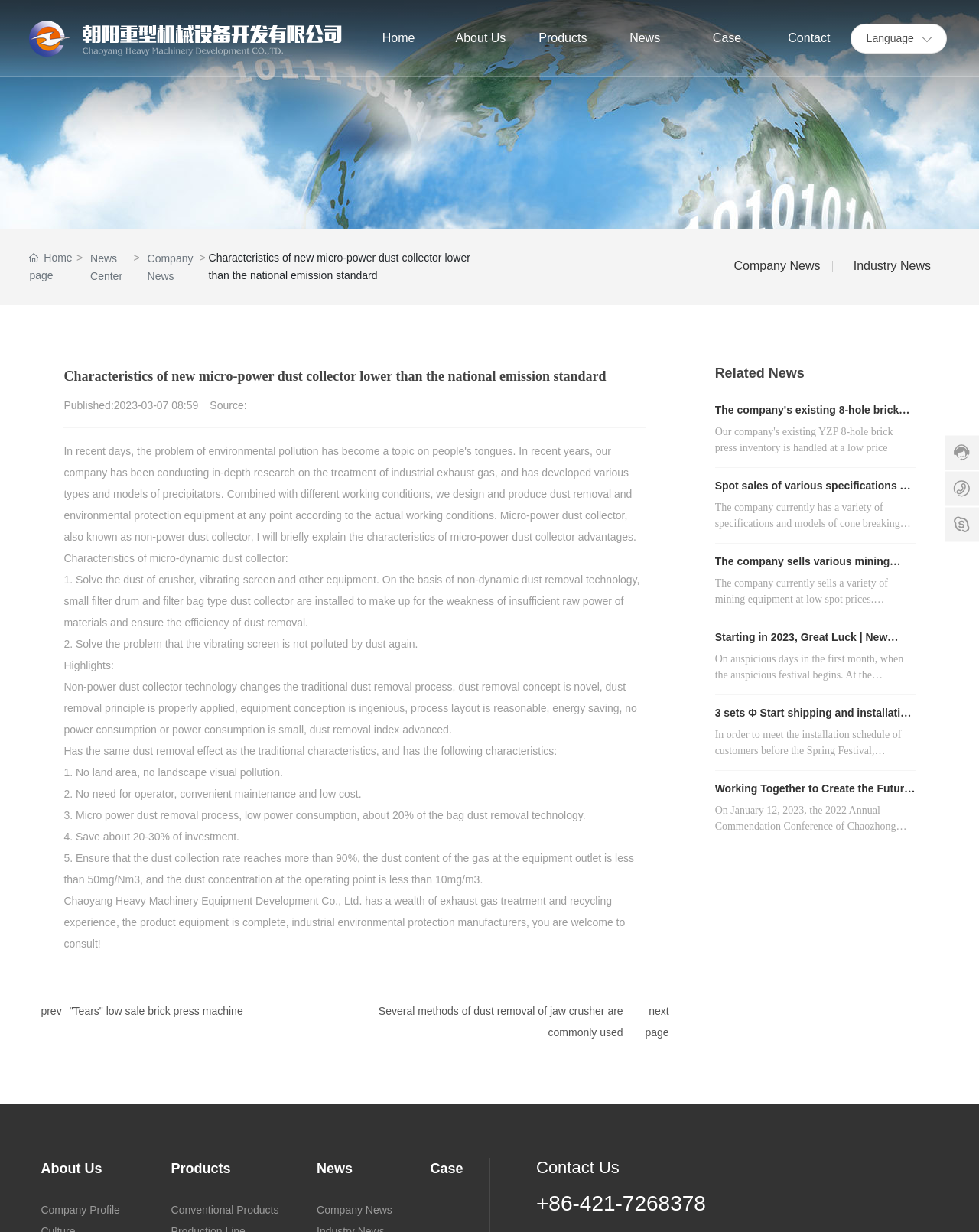What is the company name?
Using the visual information, answer the question in a single word or phrase.

Chaoyang Heavy Machinery Equipment Development Co., Ltd.